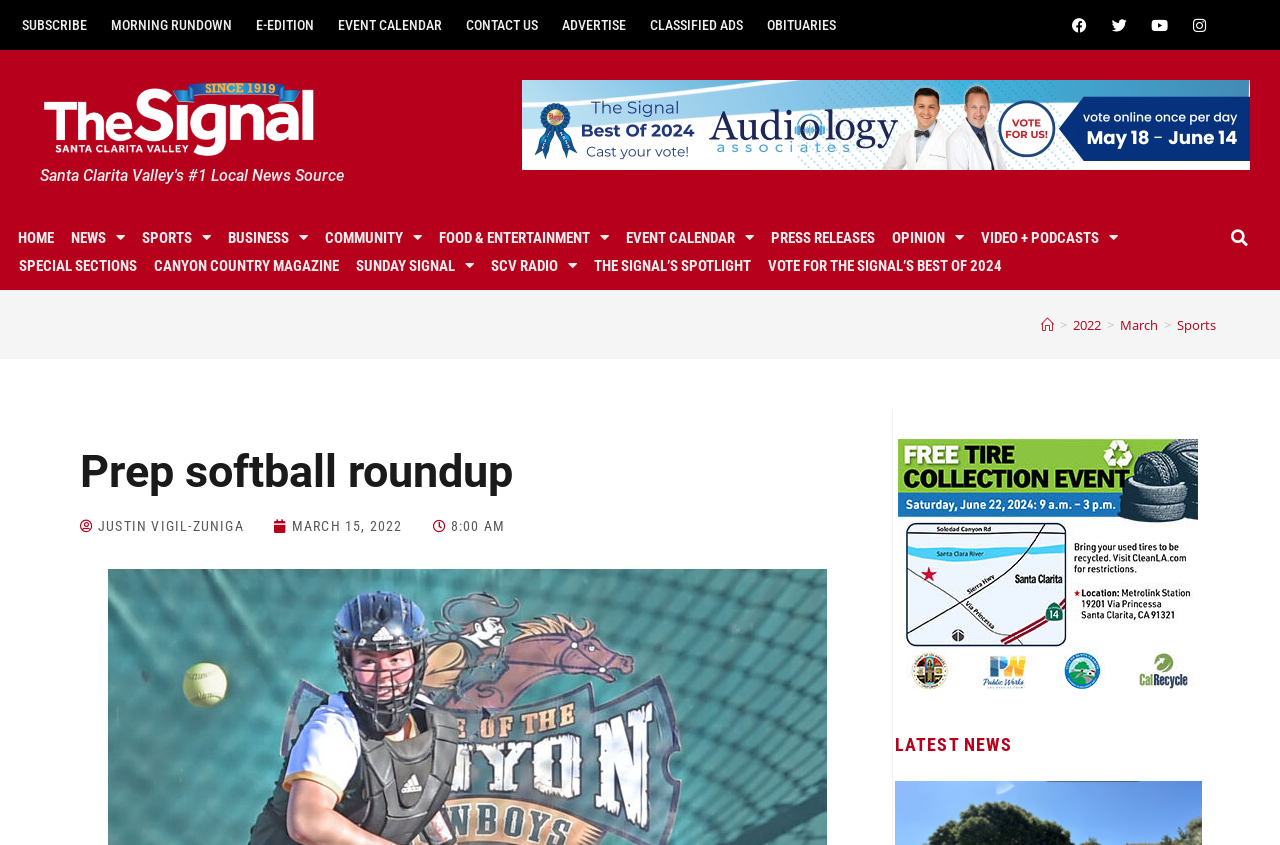Identify the bounding box coordinates of the element to click to follow this instruction: 'Go to the sports section'. Ensure the coordinates are four float values between 0 and 1, provided as [left, top, right, bottom].

[0.105, 0.265, 0.171, 0.298]